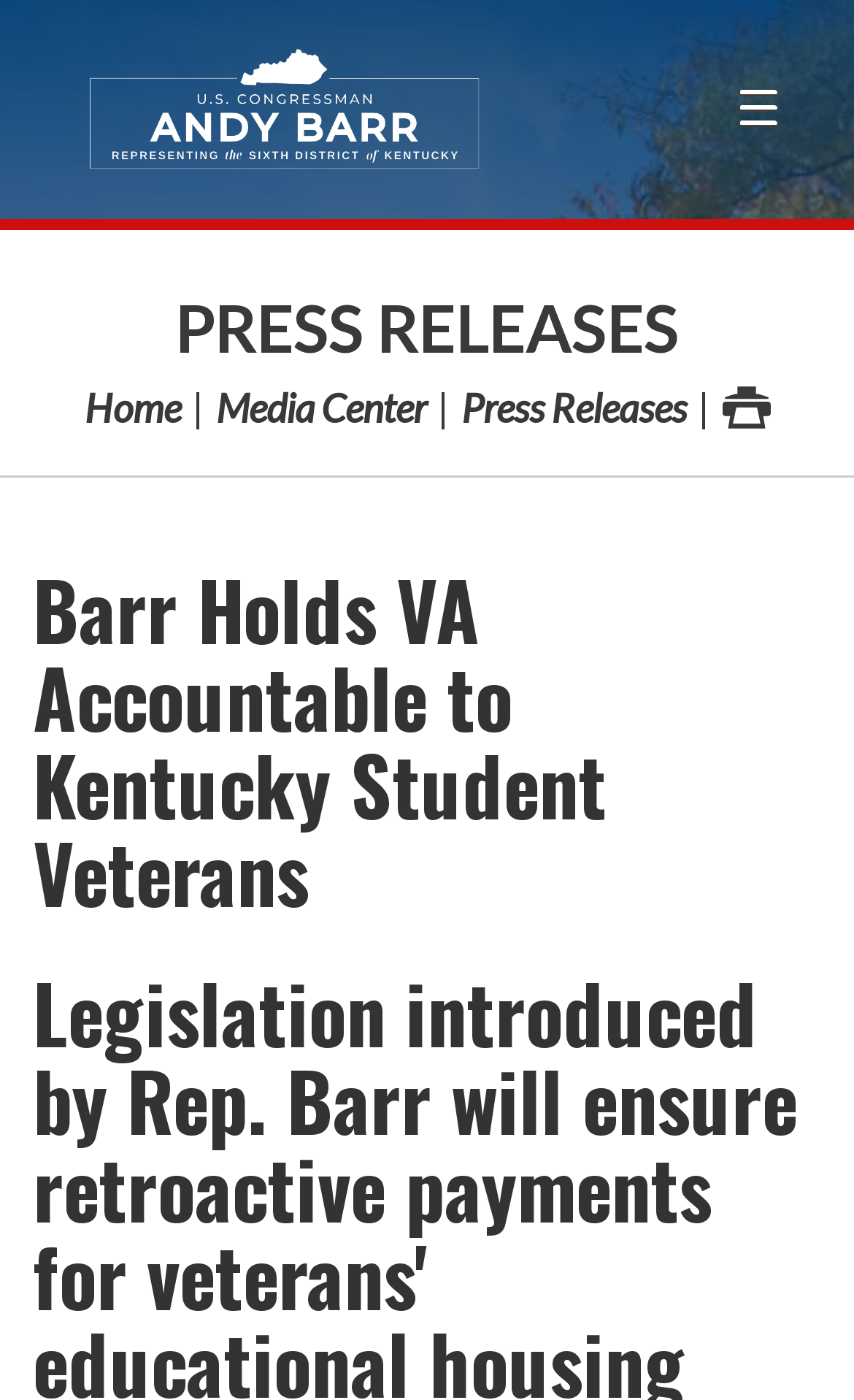Highlight the bounding box coordinates of the element that should be clicked to carry out the following instruction: "Go to the home page". The coordinates must be given as four float numbers ranging from 0 to 1, i.e., [left, top, right, bottom].

[0.099, 0.274, 0.212, 0.308]